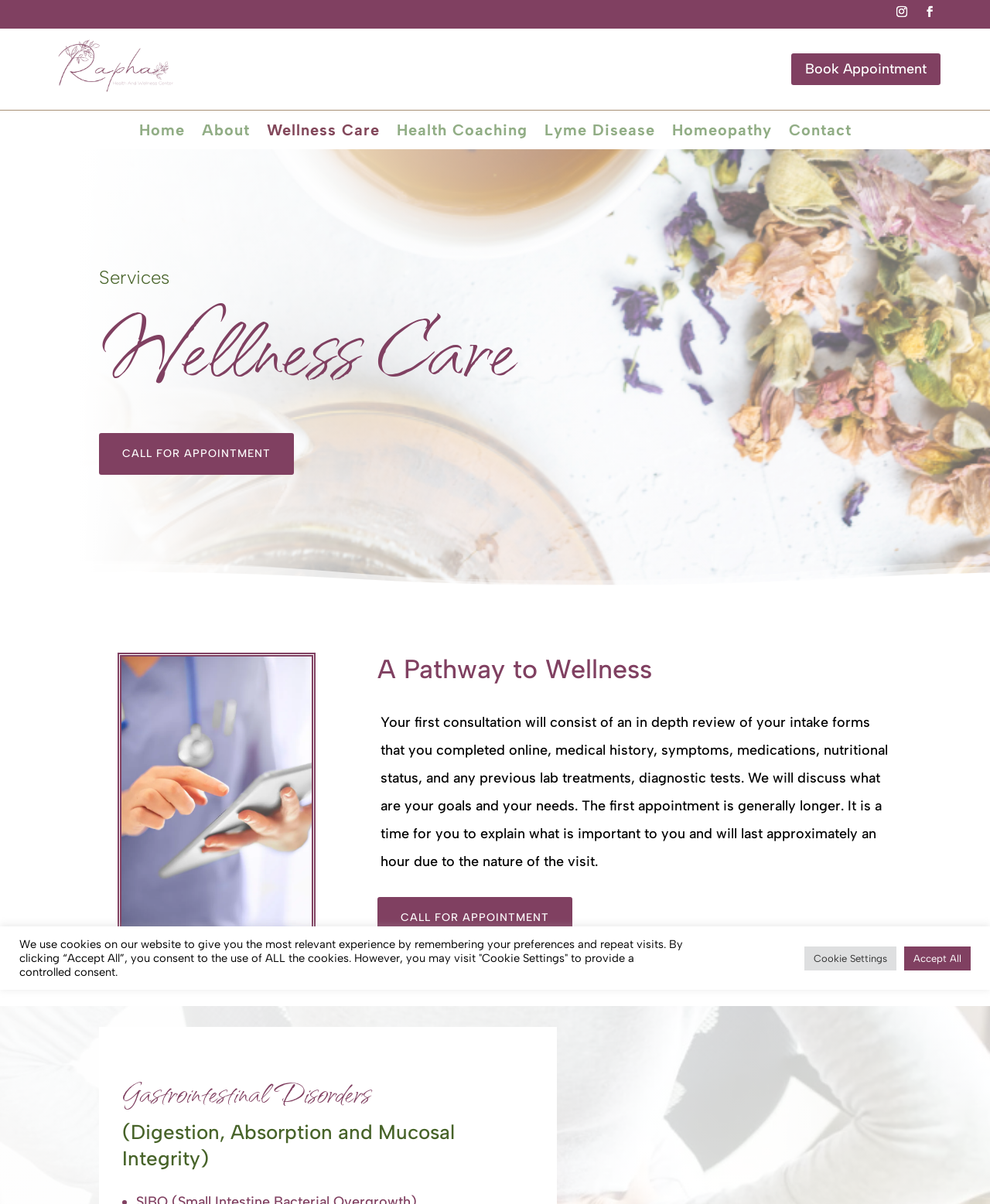Using the information shown in the image, answer the question with as much detail as possible: What is the name of the disorder mentioned on the webpage?

The name of the disorder can be found in the heading element with the text 'Gastrointestinal Disorders', which is located below the image of a nurse on an iPad.